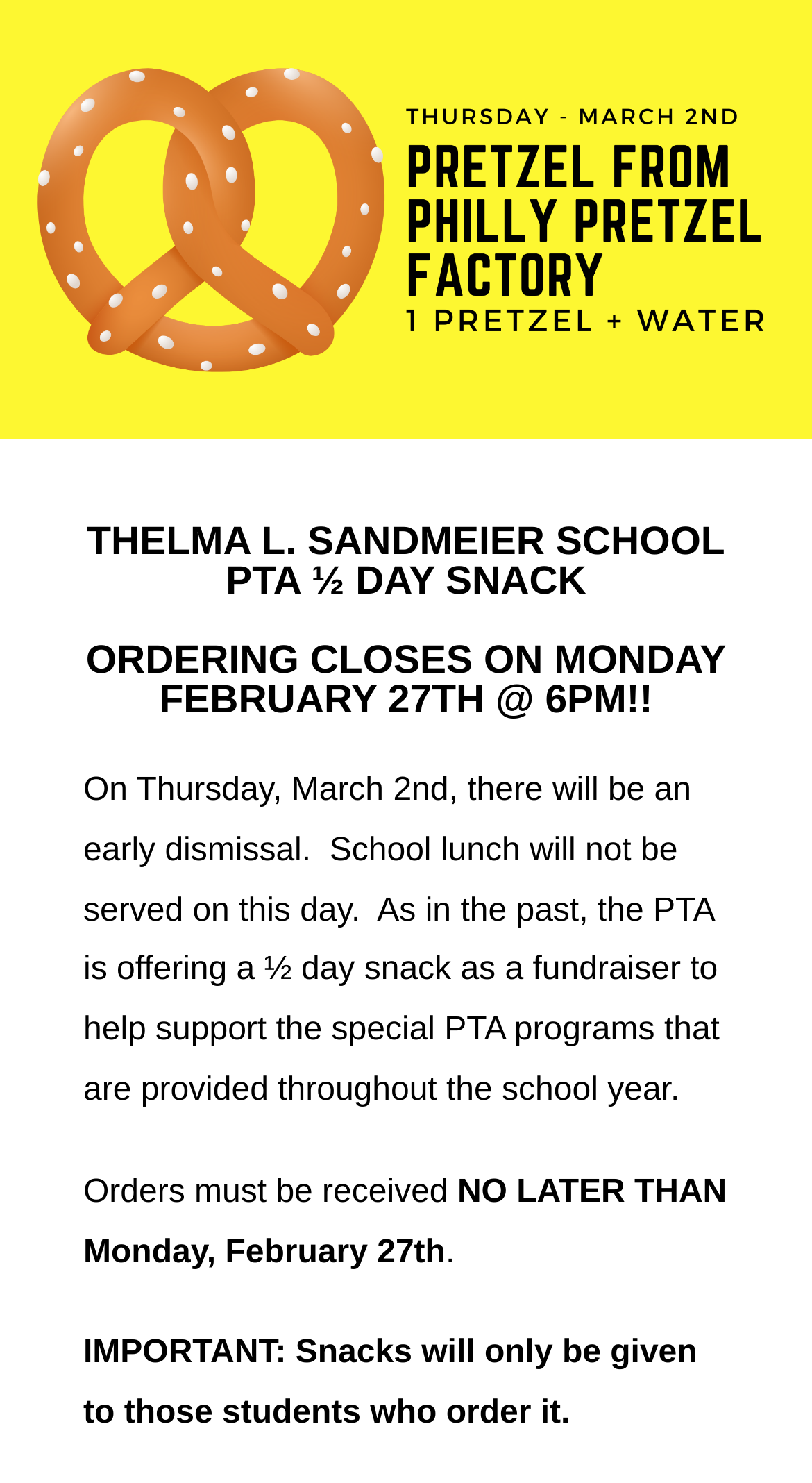Respond to the following query with just one word or a short phrase: 
What will happen to students who do not order a snack?

No snack